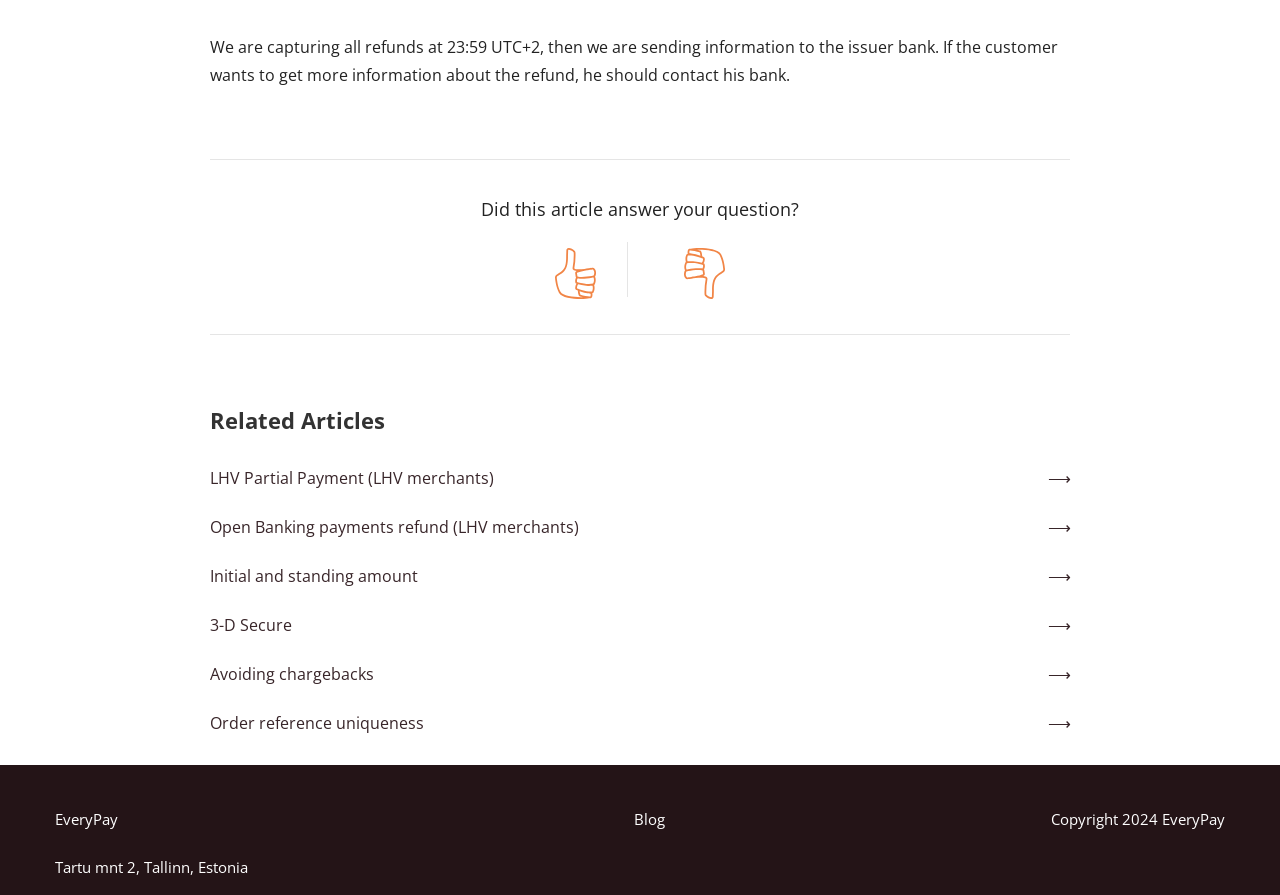Identify the bounding box coordinates of the clickable region to carry out the given instruction: "Click on the 'Yes' link".

[0.41, 0.27, 0.49, 0.331]